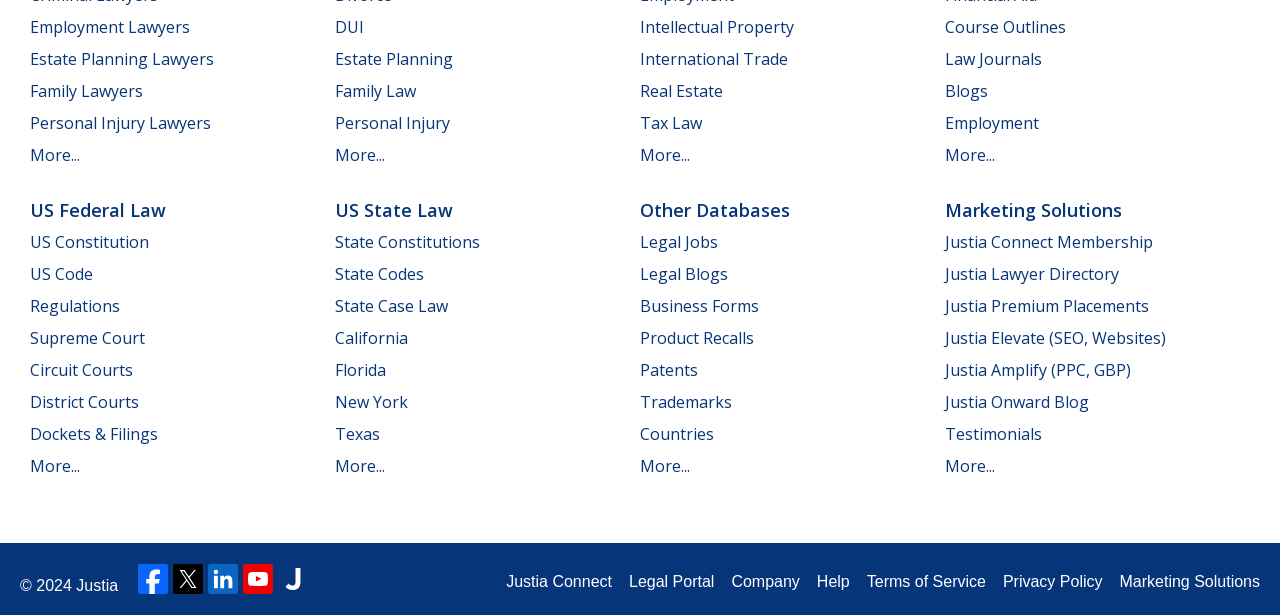What social media platforms are linked on this webpage?
Please respond to the question with a detailed and thorough explanation.

The webpage has links to various social media platforms, including Facebook, Twitter, LinkedIn, and YouTube, which can be seen at the bottom of the page, allowing users to access the webpage's social media profiles.